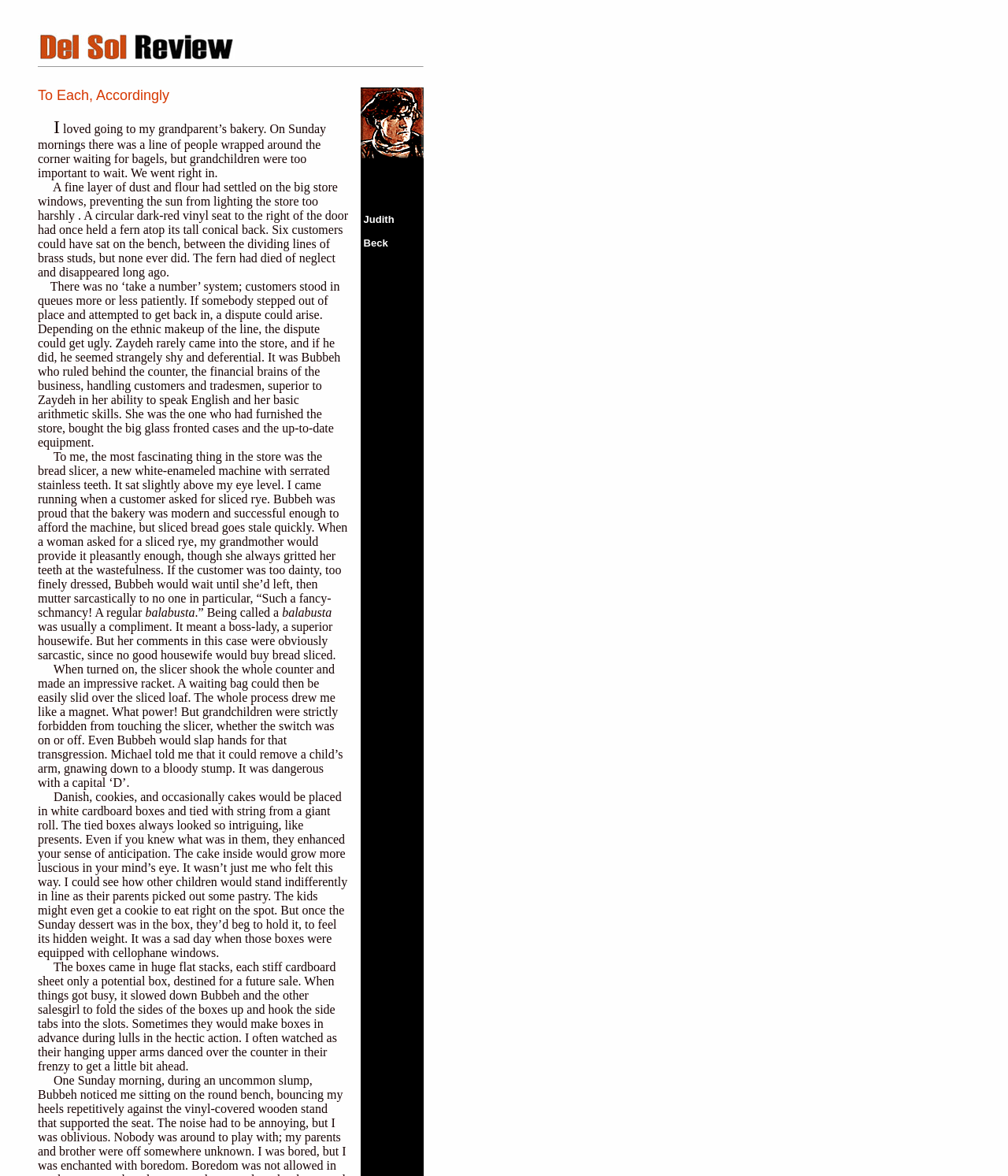Carefully examine the image and provide an in-depth answer to the question: Who is the author of the text?

The text is signed with the name 'Judith Beck', indicating that she is the author of the text.